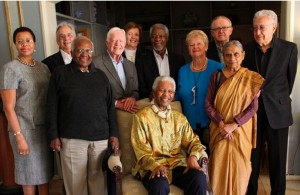Provide a thorough and detailed response to the question by examining the image: 
What is the collective aim of The Elders?

According to the caption, The Elders are united by their mission to address pressing global challenges, and their collective aim is to strengthen the United Nations in its critical role of maintaining global peace and security.